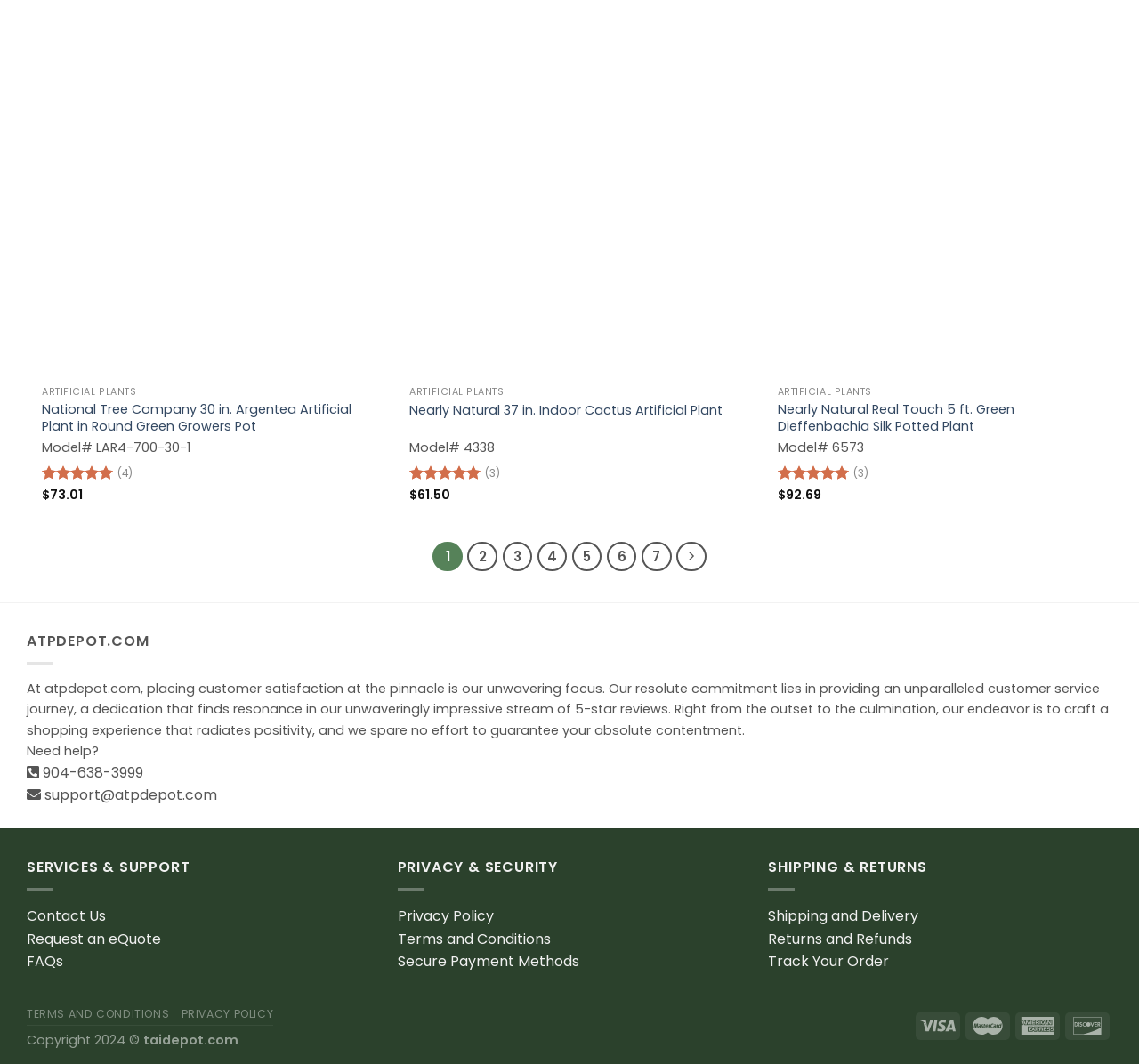Please specify the bounding box coordinates of the element that should be clicked to execute the given instruction: 'Go to page 2'. Ensure the coordinates are four float numbers between 0 and 1, expressed as [left, top, right, bottom].

[0.41, 0.509, 0.437, 0.537]